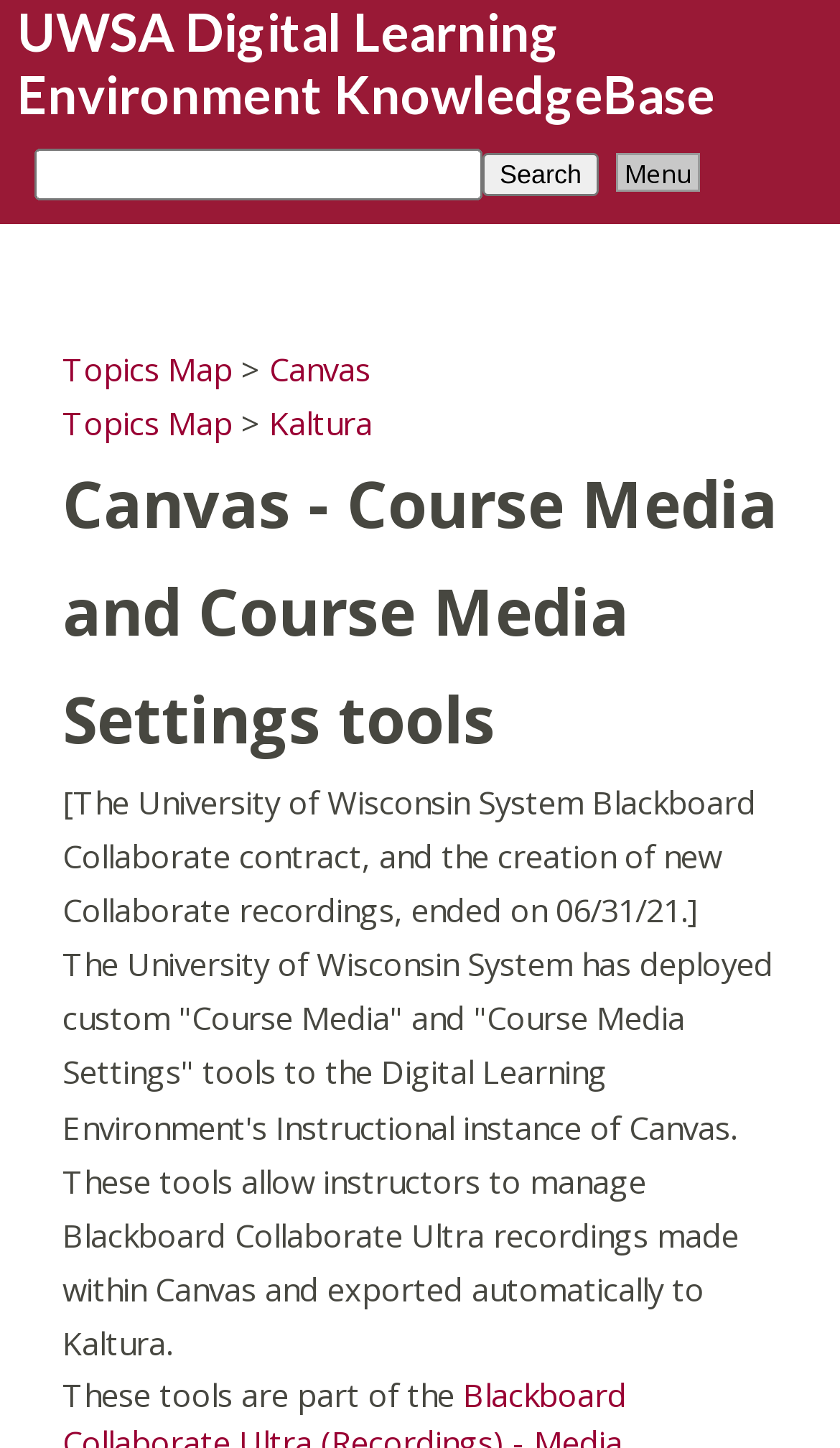Provide the bounding box coordinates for the area that should be clicked to complete the instruction: "View Topics Map".

[0.074, 0.239, 0.277, 0.269]